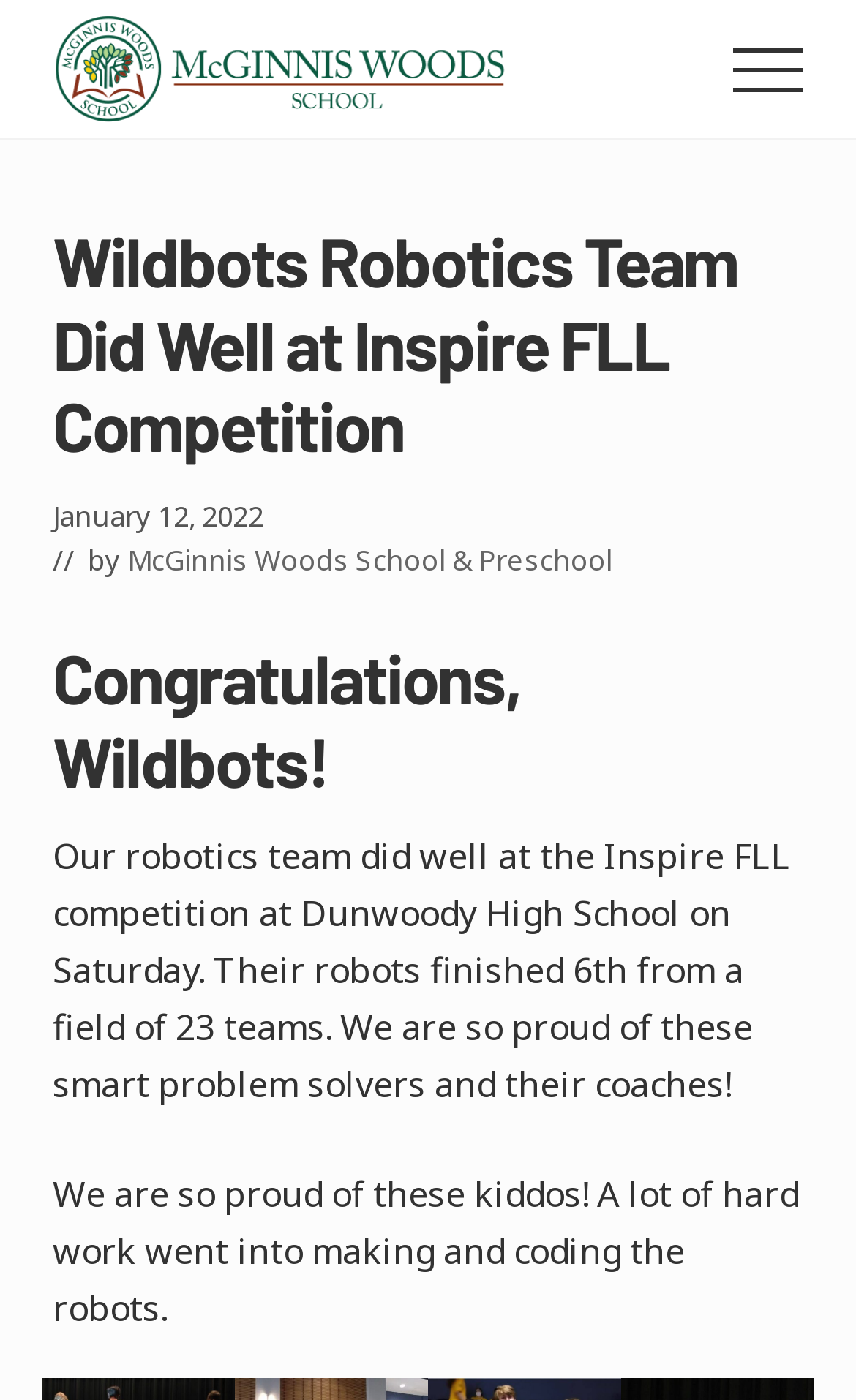What is the name of the school?
Using the information from the image, provide a comprehensive answer to the question.

I found the school name by looking at the logo link and the static text near the top of the page, which says 'Alpharetta, Johns Creek, Cumming GA Private School, Preschool & Daycare'.